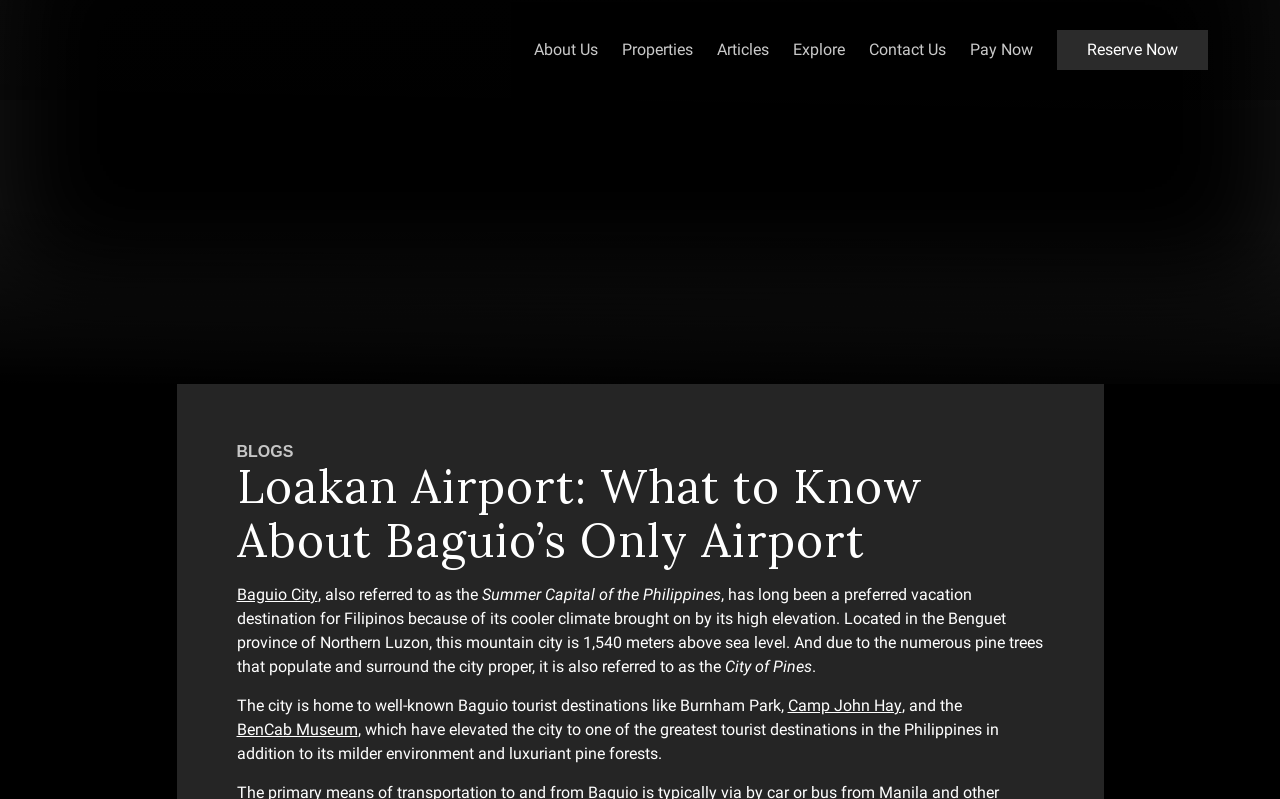Bounding box coordinates must be specified in the format (top-left x, top-left y, bottom-right x, bottom-right y). All values should be floating point numbers between 0 and 1. What are the bounding box coordinates of the UI element described as: Camp John Hay

[0.615, 0.868, 0.704, 0.898]